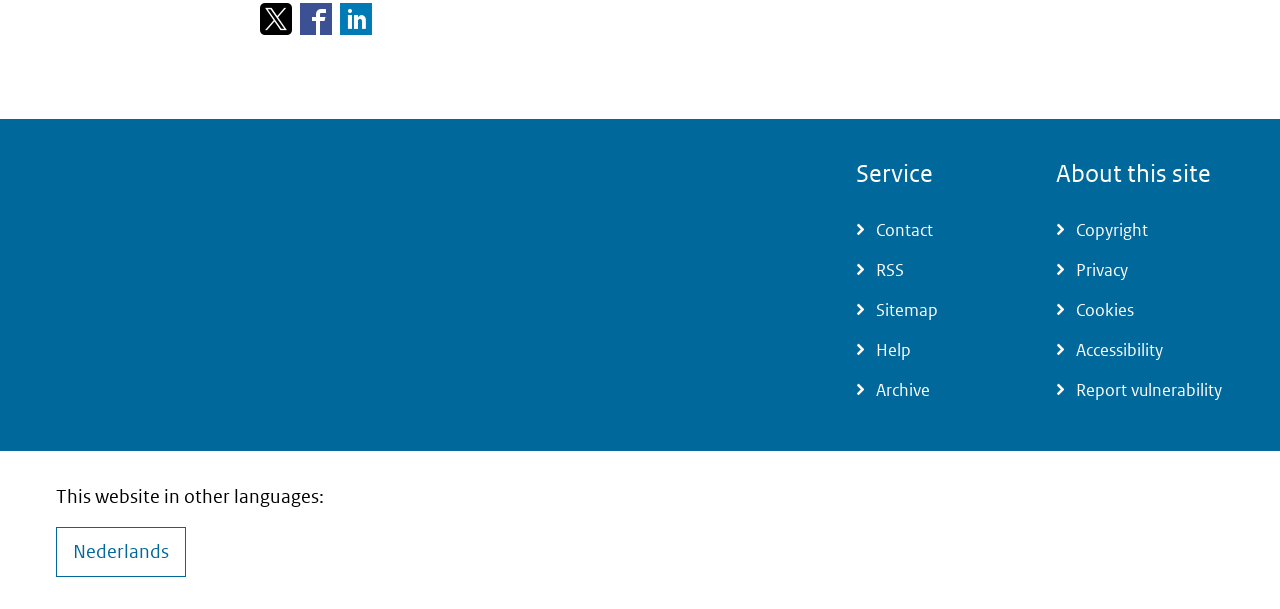Highlight the bounding box coordinates of the element that should be clicked to carry out the following instruction: "Read About this site". The coordinates must be given as four float numbers ranging from 0 to 1, i.e., [left, top, right, bottom].

[0.825, 0.261, 0.956, 0.314]